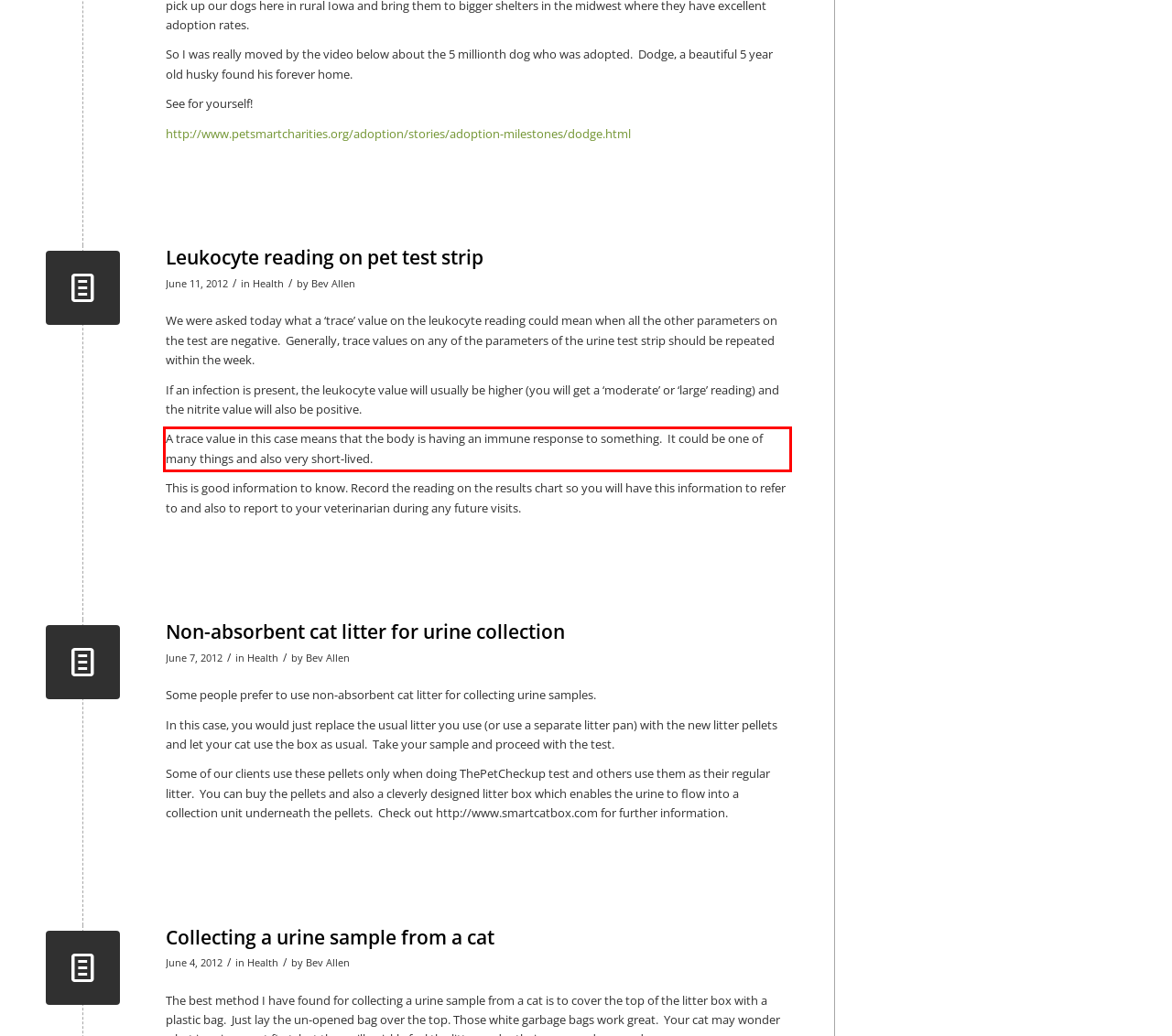By examining the provided screenshot of a webpage, recognize the text within the red bounding box and generate its text content.

A trace value in this case means that the body is having an immune response to something. It could be one of many things and also very short-lived.